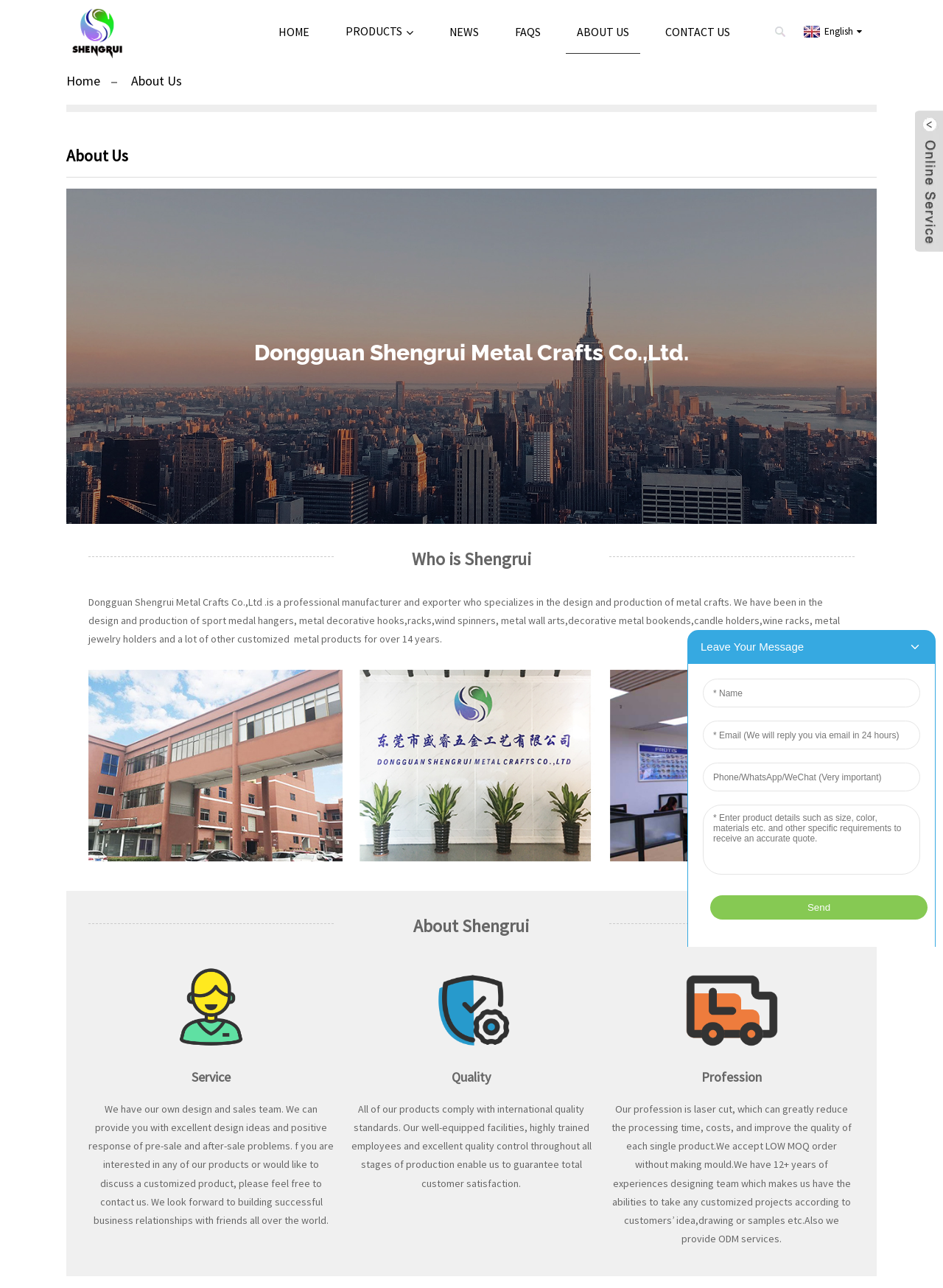Please locate the bounding box coordinates of the element that should be clicked to complete the given instruction: "Click the LOGO link".

[0.07, 0.019, 0.136, 0.029]